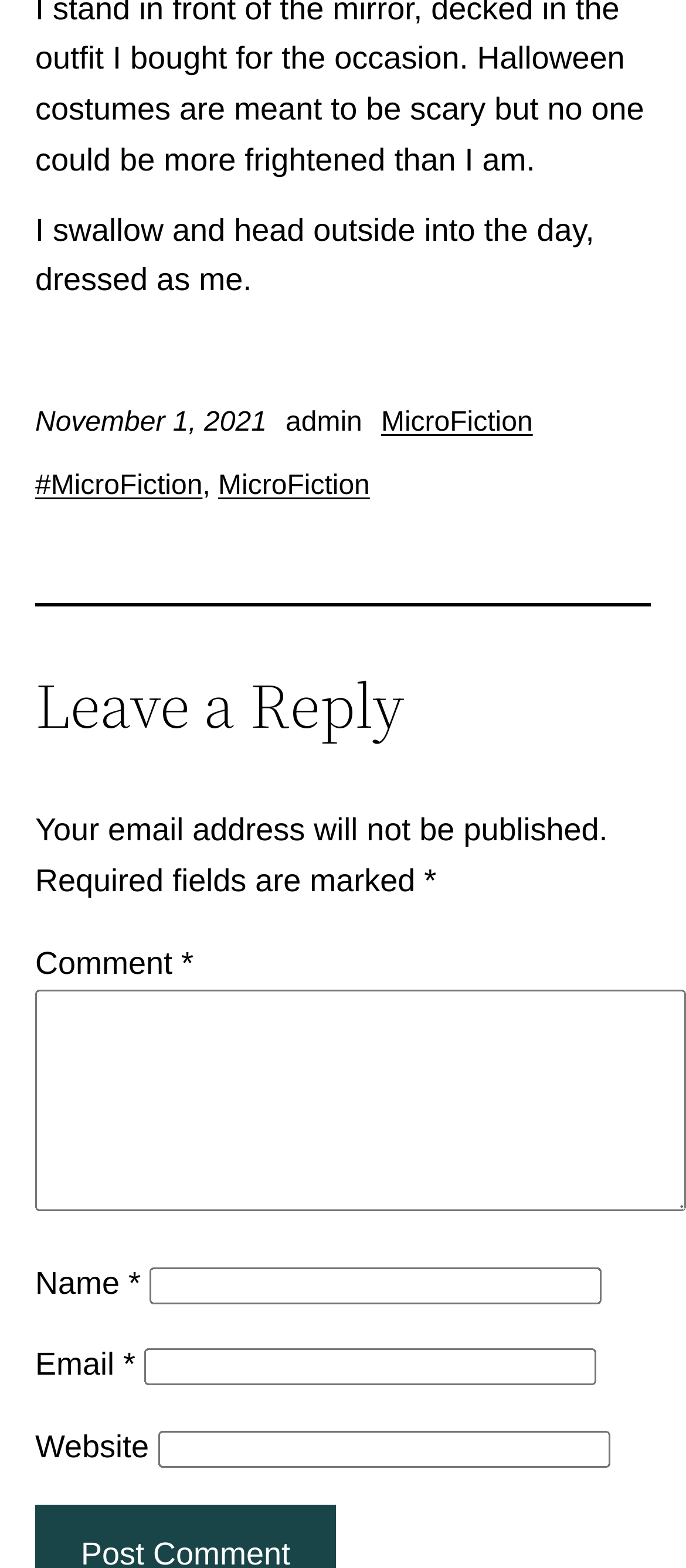Identify the bounding box of the UI element that matches this description: "parent_node: Email * aria-describedby="email-notes" name="email"".

[0.21, 0.86, 0.869, 0.884]